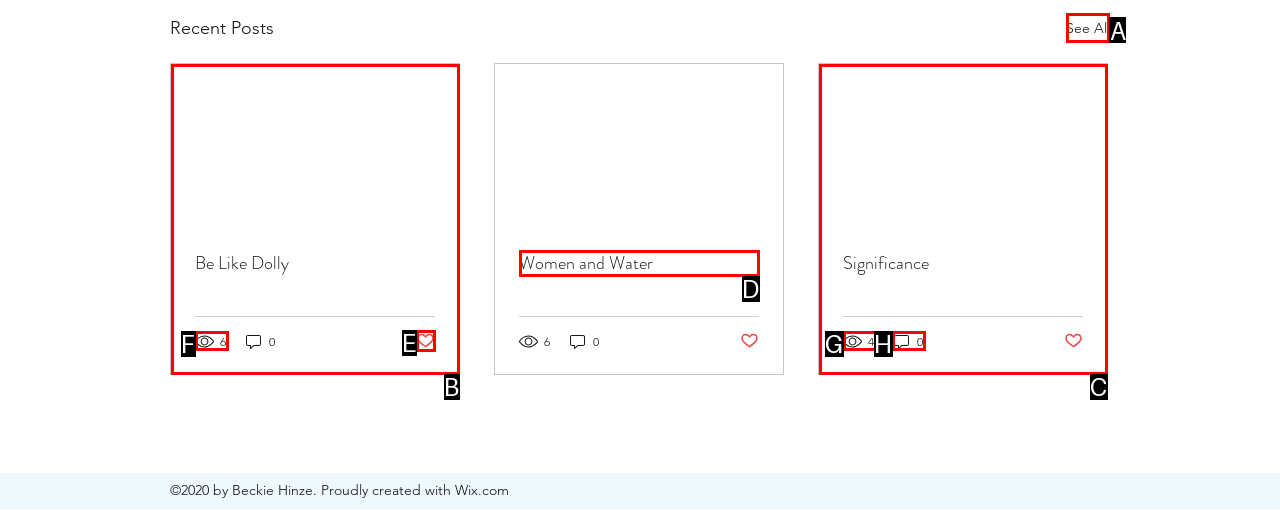Given the task: Click on the 'See All' link, indicate which boxed UI element should be clicked. Provide your answer using the letter associated with the correct choice.

A